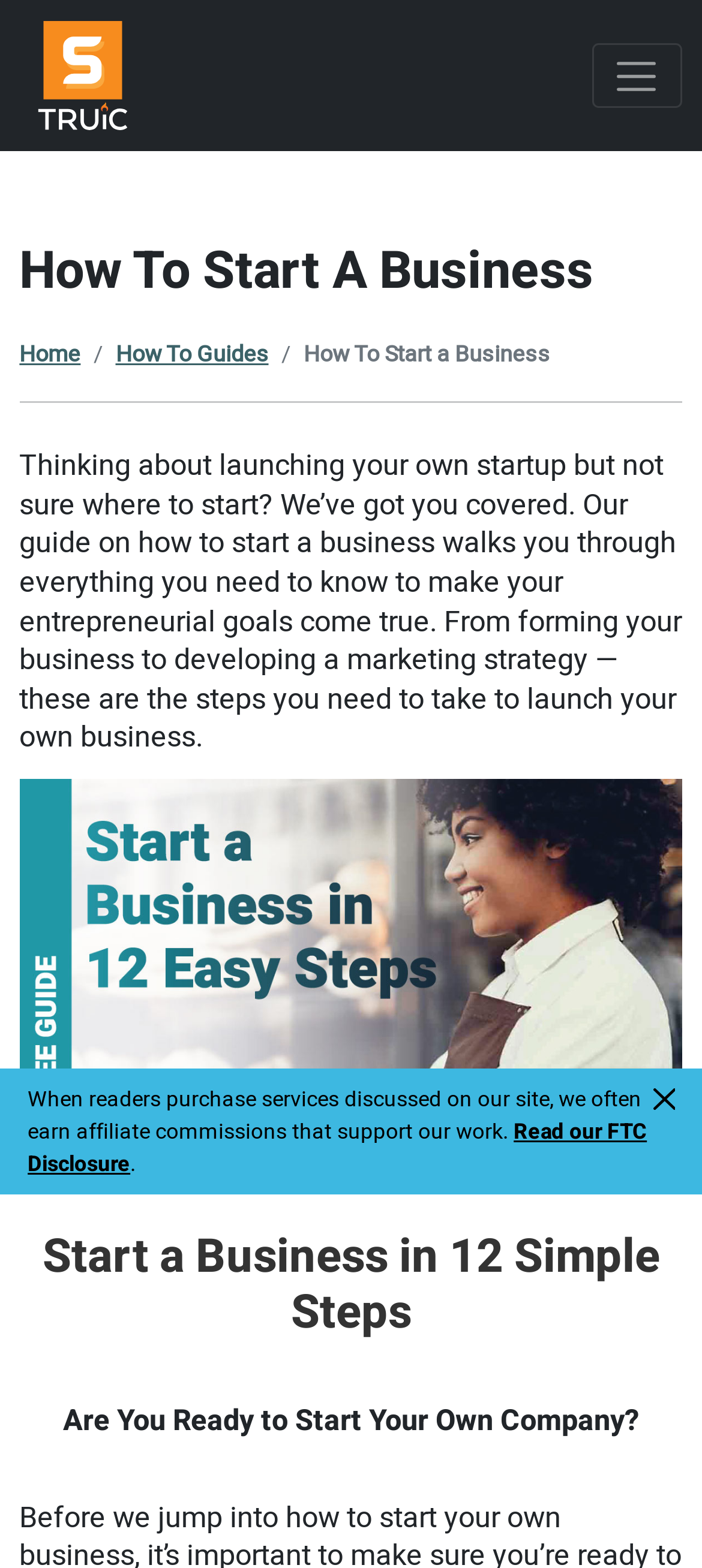Describe all the key features of the webpage in detail.

The webpage is a guide on how to start a business, with a clear and concise layout. At the top, there is a main navigation bar with a logo on the left and a toggle navigation button on the right. Below the navigation bar, there is a prominent heading "How To Start A Business" followed by a series of links to other guides and a separator line.

The main content of the page is divided into sections. The first section has a brief introduction to the guide, explaining that it will walk the reader through the steps to launch their own business. This section also features an image of a woman in front of her small business, adding a visual element to the page.

Below the introduction, there is a heading "Start a Business in 12 Simple Steps", indicating that the guide is structured into 12 easy-to-follow steps. The page also includes a call-to-action, "Are You Ready to Start Your Own Company?", encouraging readers to take the first step.

On the bottom of the page, there is a disclaimer alerting readers that the site earns affiliate commissions when they purchase services discussed on the site, with a link to read the full FTC Disclosure. A "Close" button is also available to dismiss this alert.